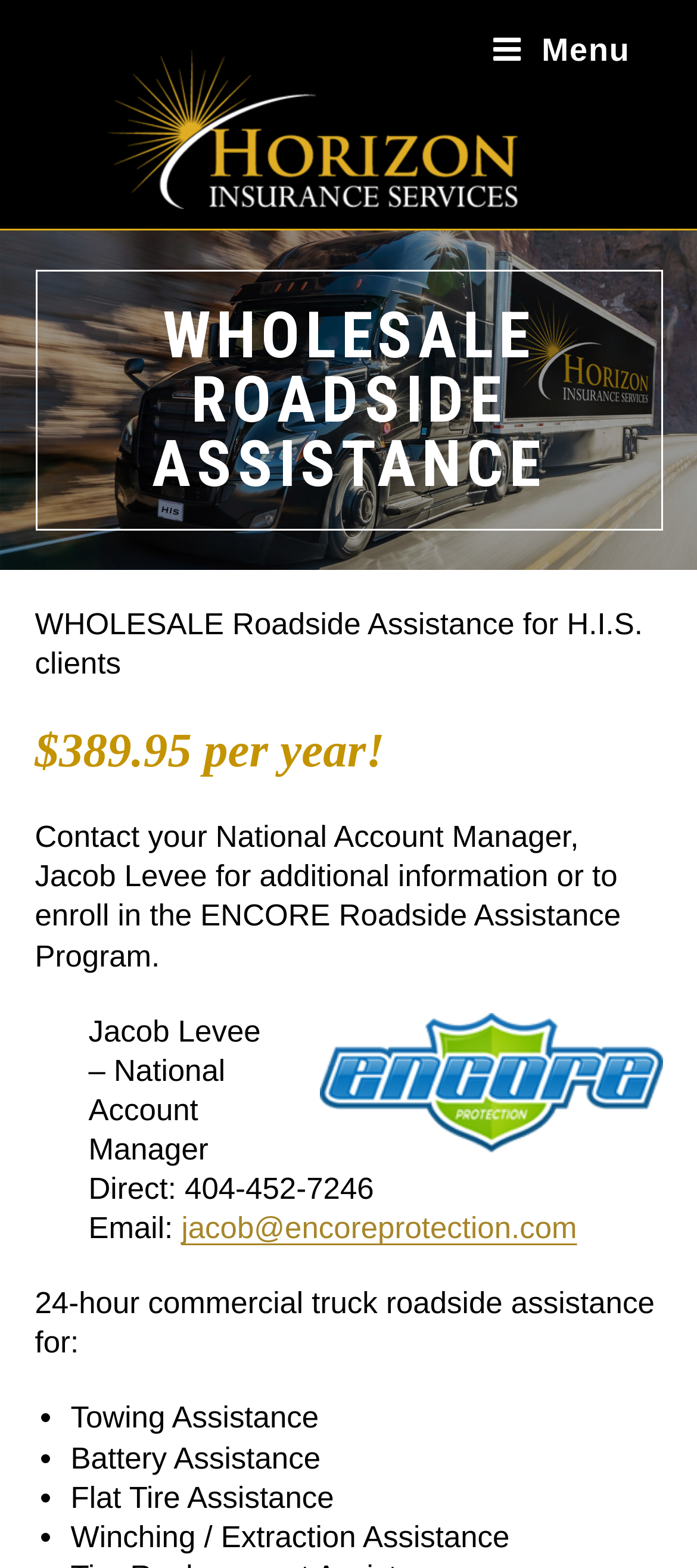Given the element description Menu Close, specify the bounding box coordinates of the corresponding UI element in the format (top-left x, top-left y, bottom-right x, bottom-right y). All values must be between 0 and 1.

[0.707, 0.003, 0.904, 0.06]